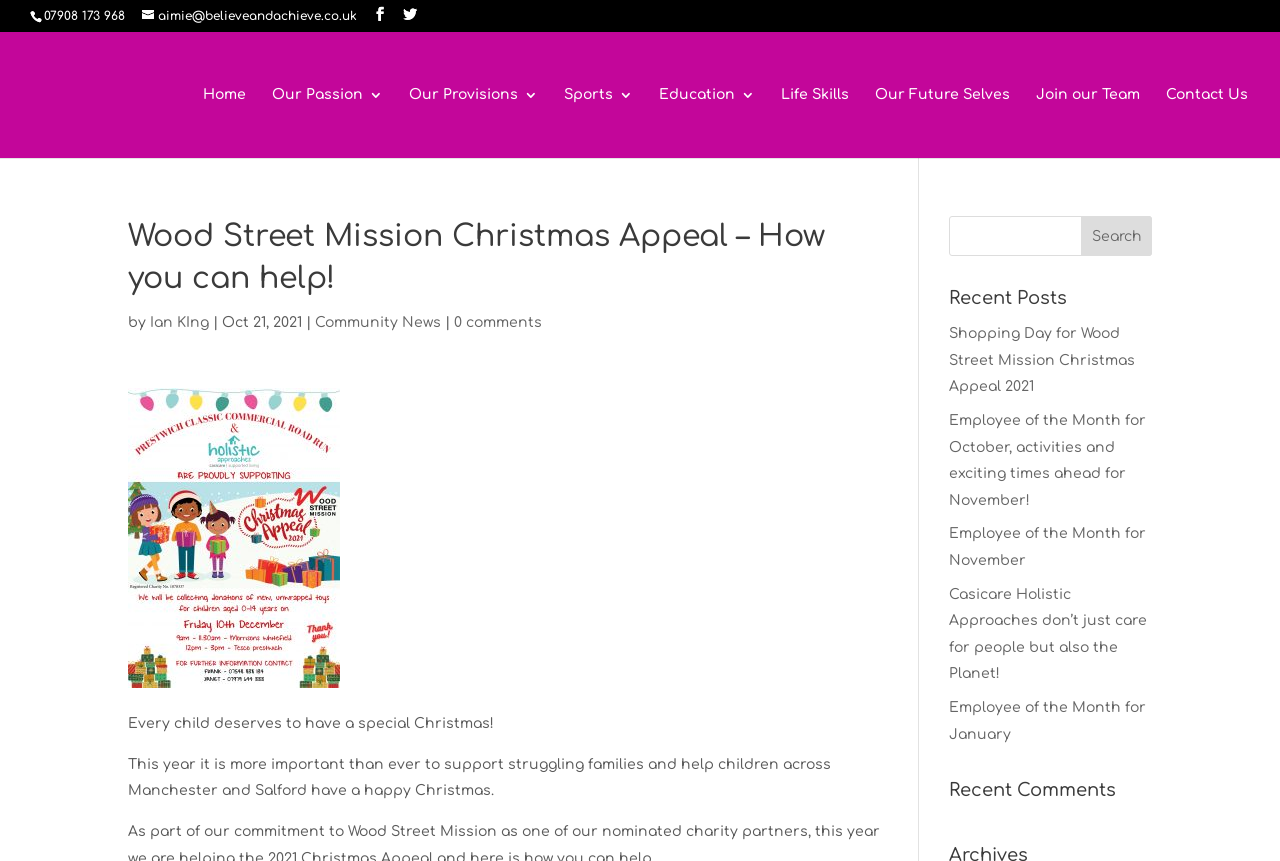Illustrate the webpage with a detailed description.

The webpage is about the Wood Street Mission Christmas Appeal, with a focus on how to help. At the top, there is a phone number, "07908 173 968", and an email address, "aimie@believeandachieve.co.uk". Next to these, there are three social media icons. Below these, there is a navigation menu with links to different sections of the website, including "Home", "Our Passion 3", "Our Provisions 3", and others.

The main content of the page is headed by a title, "Wood Street Mission Christmas Appeal – How you can help!", which is followed by a subtitle, "by Ian King | Oct 21, 2021". Below this, there is a brief article about the importance of supporting struggling families and helping children have a happy Christmas.

On the right side of the page, there is a search bar with a search button. Below this, there is a section titled "Recent Posts", which lists five article titles with links to the full articles. Further down, there is a section titled "Recent Comments", but it appears to be empty.

Throughout the page, there are several links to different sections of the website, as well as social media icons and a search bar. The overall layout is organized, with clear headings and concise text.